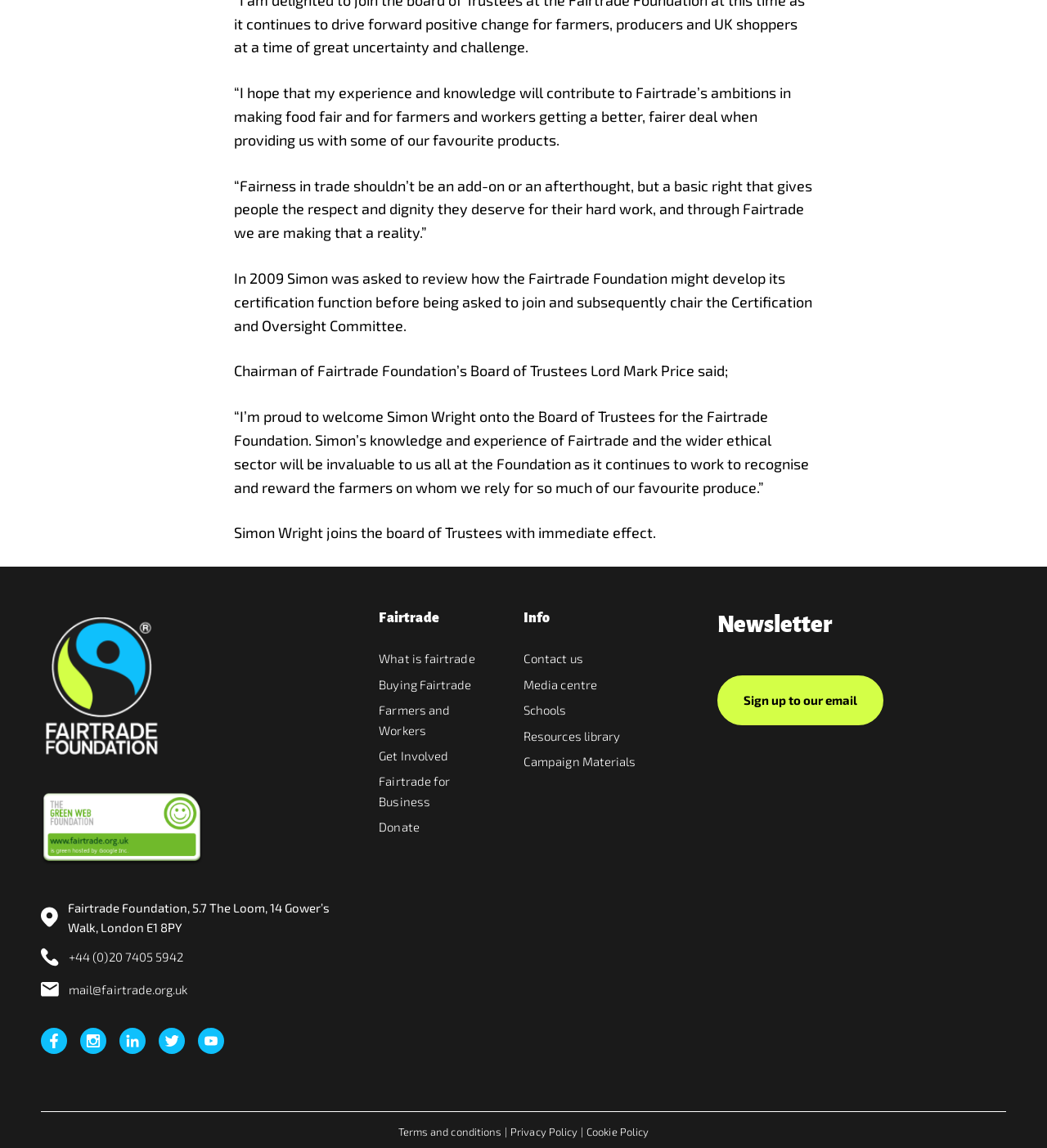How can you contact the Fairtrade Foundation?
Using the image, answer in one word or phrase.

Phone or email